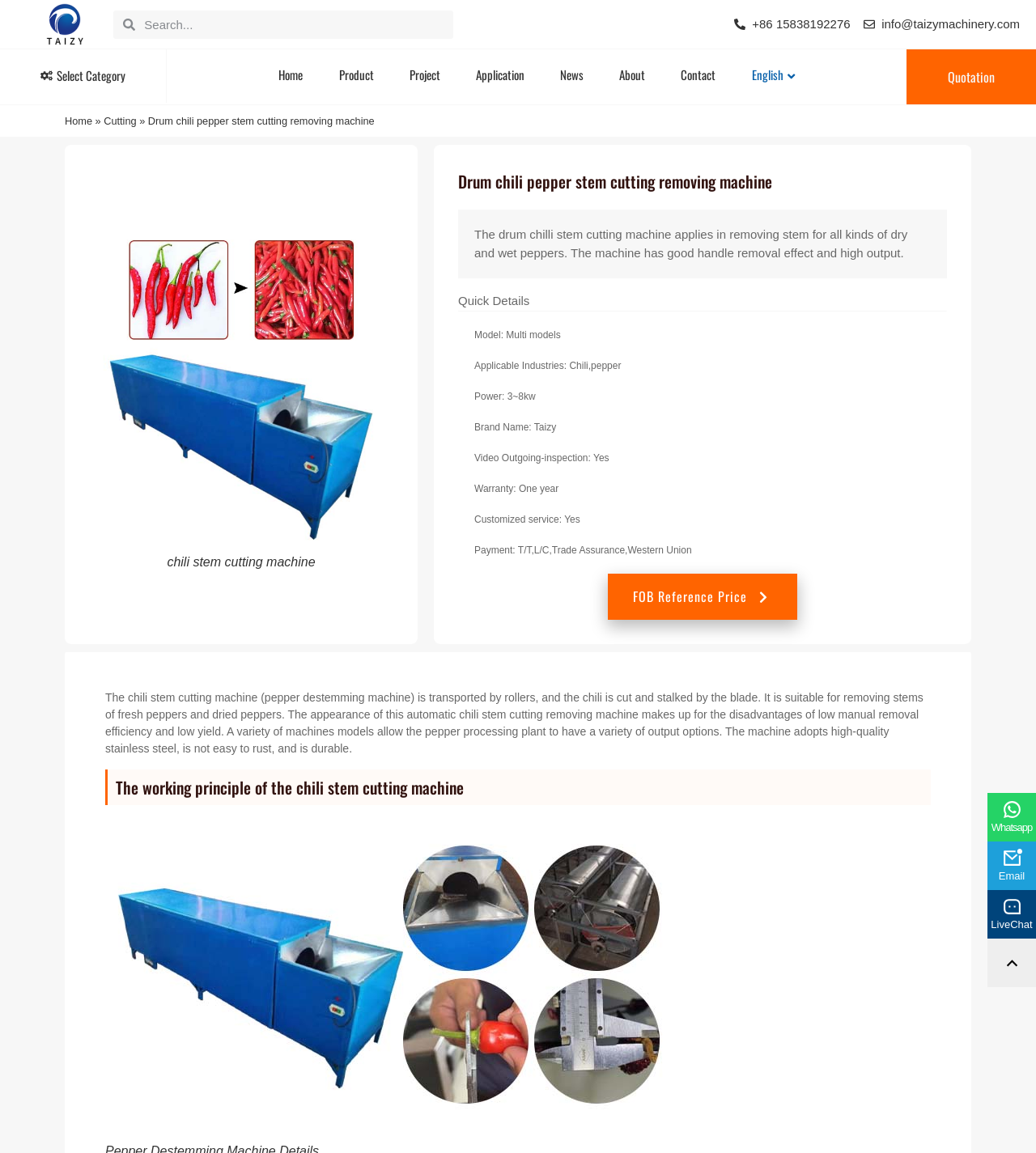What is the warranty period of the machine?
Refer to the image and provide a one-word or short phrase answer.

One year